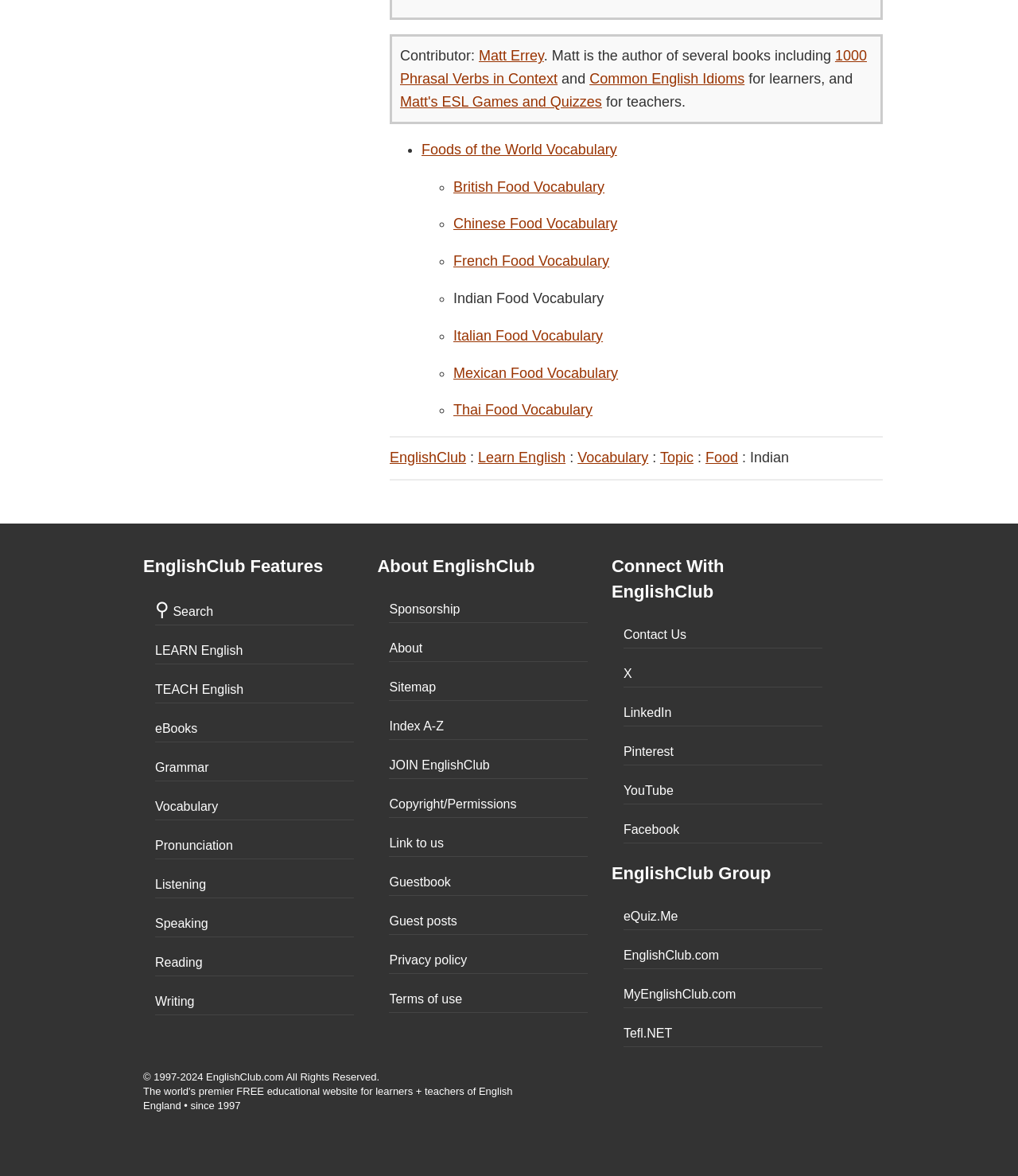Give the bounding box coordinates for this UI element: "⚲ Search". The coordinates should be four float numbers between 0 and 1, arranged as [left, top, right, bottom].

[0.152, 0.514, 0.209, 0.525]